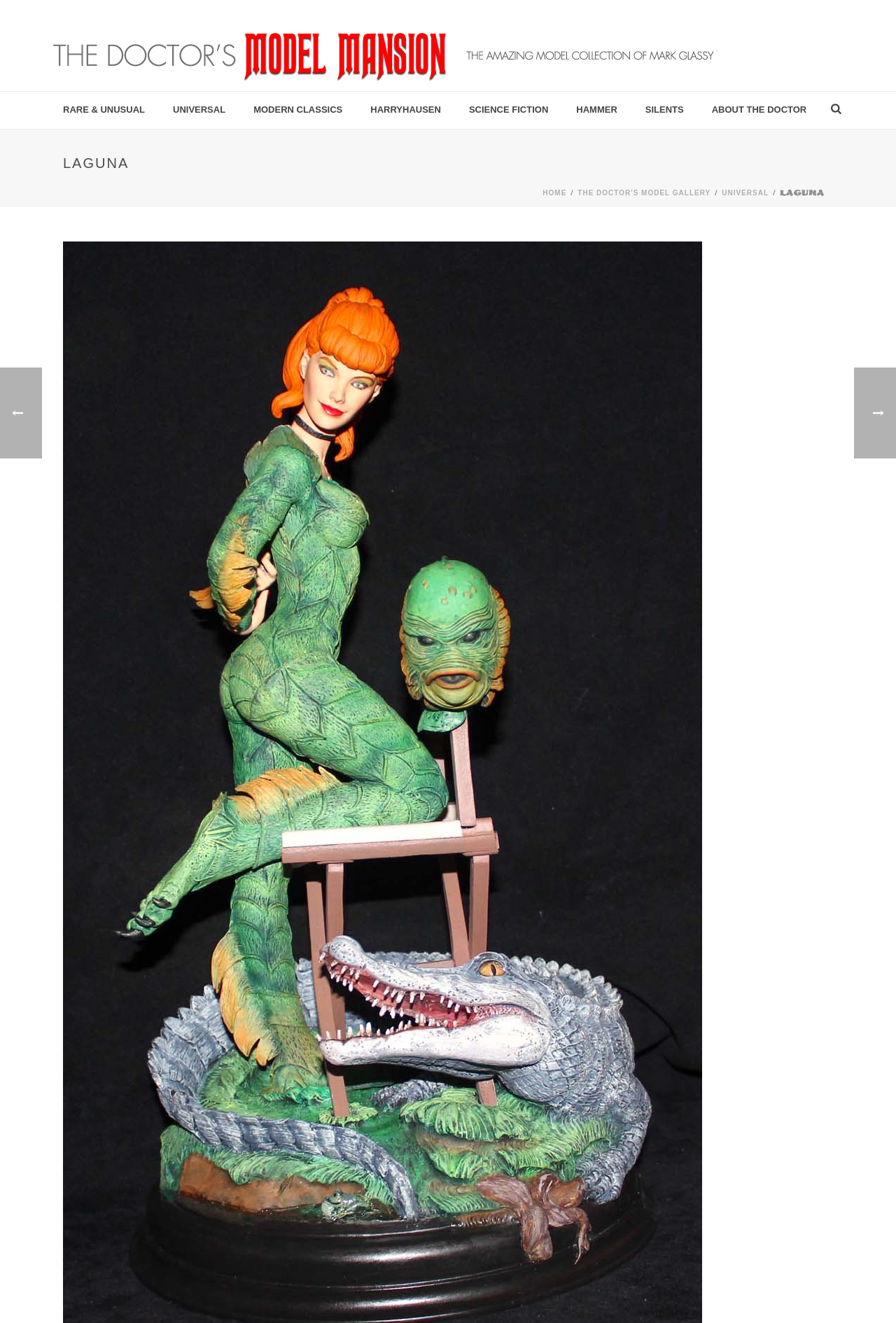Based on what you see in the screenshot, provide a thorough answer to this question: What is the name of the mansion?

The name of the mansion can be found in the link with the text 'The Doctor's Model Mansion' at the top of the webpage, which suggests that the webpage is about a mansion called 'The Doctor's Model Mansion'.